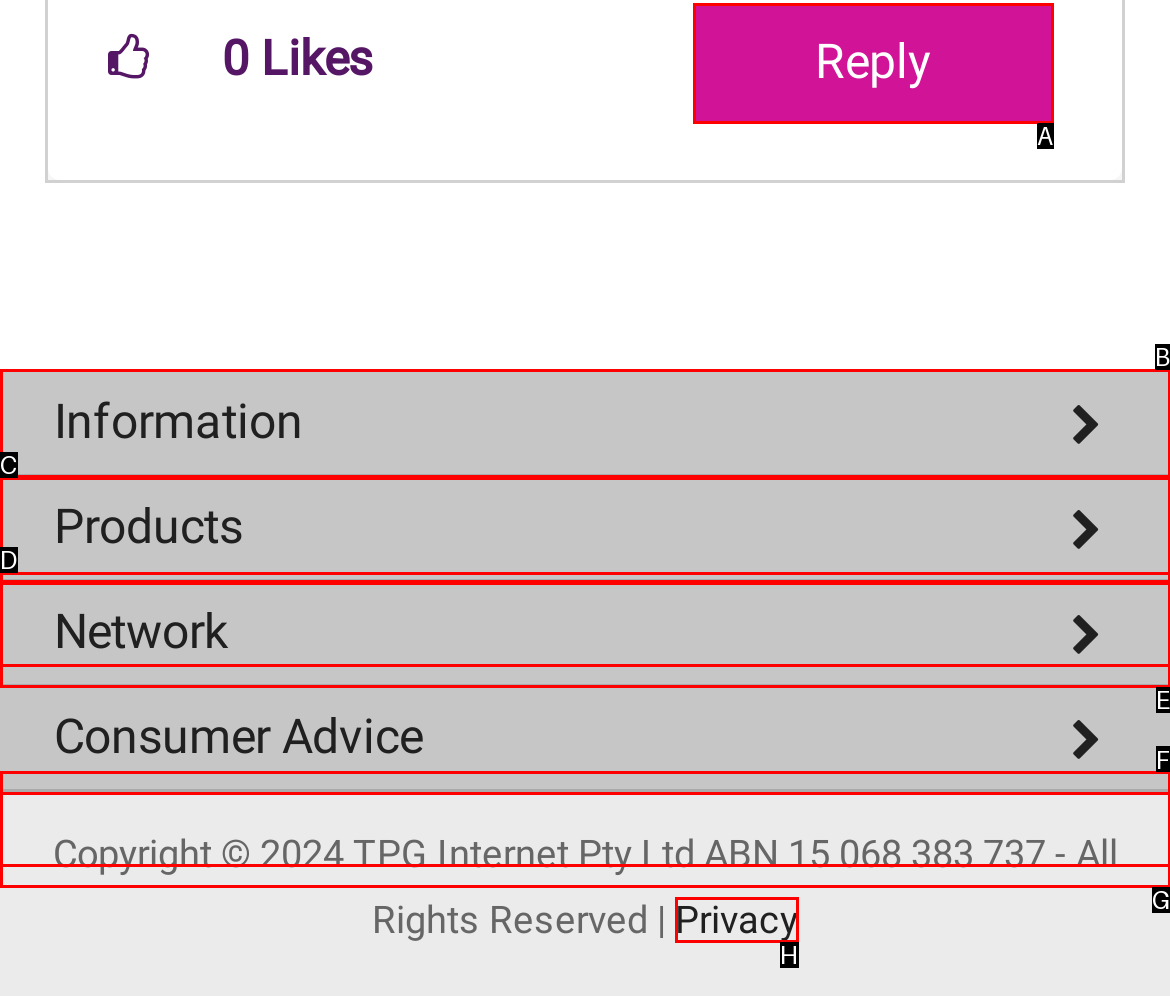Identify the UI element that corresponds to this description: Reply
Respond with the letter of the correct option.

A